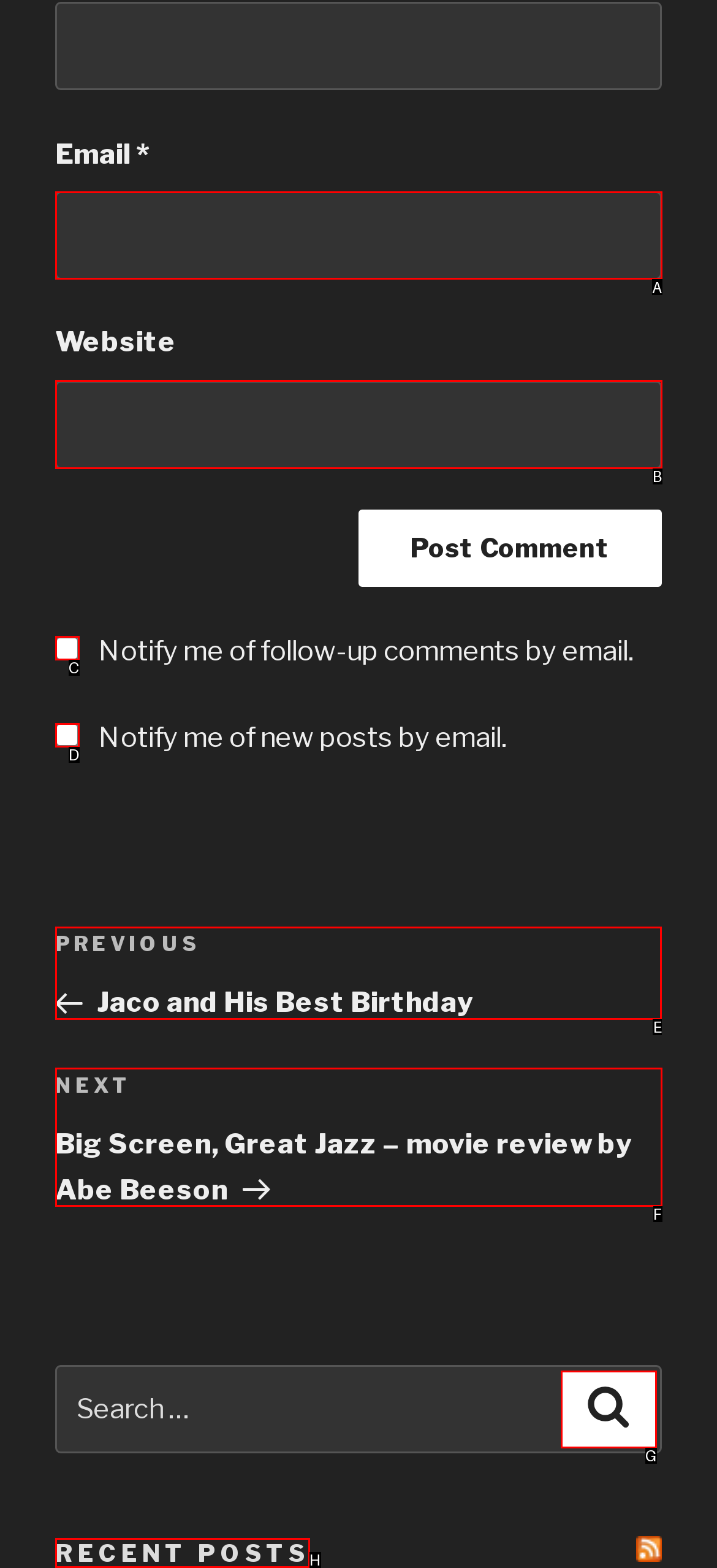For the instruction: Go to the previous post, determine the appropriate UI element to click from the given options. Respond with the letter corresponding to the correct choice.

E